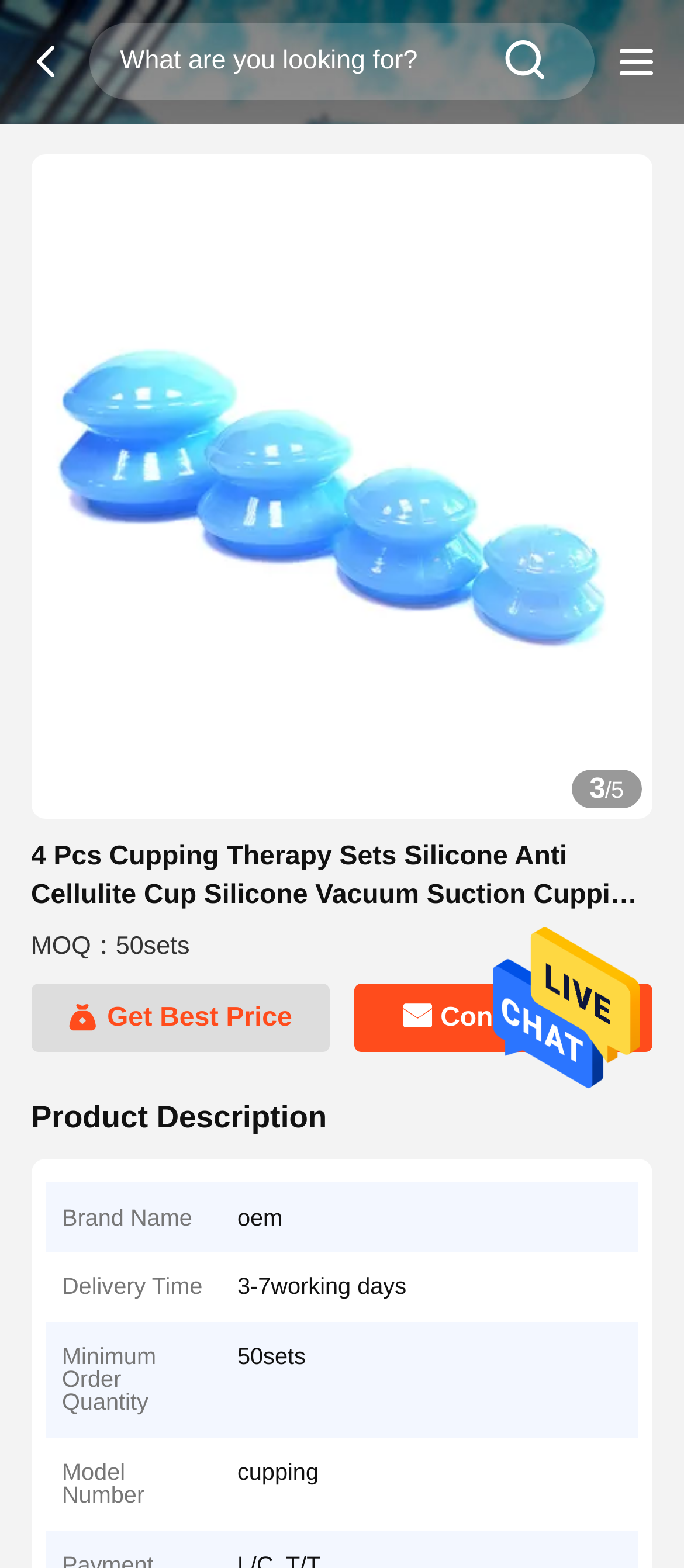What is the minimum order quantity?
From the screenshot, provide a brief answer in one word or phrase.

50sets